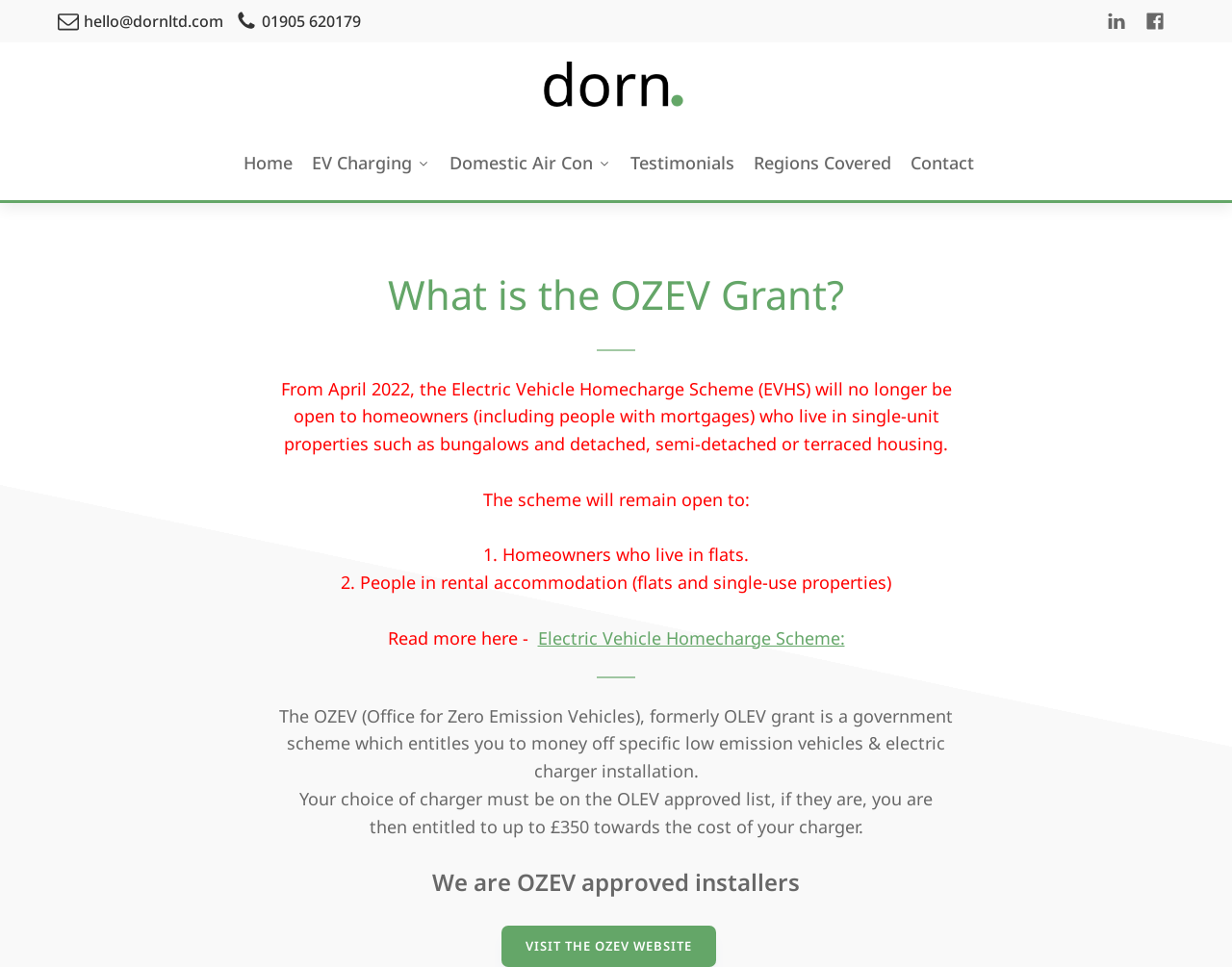Pinpoint the bounding box coordinates of the clickable area needed to execute the instruction: "Click the email link". The coordinates should be specified as four float numbers between 0 and 1, i.e., [left, top, right, bottom].

[0.047, 0.01, 0.181, 0.034]